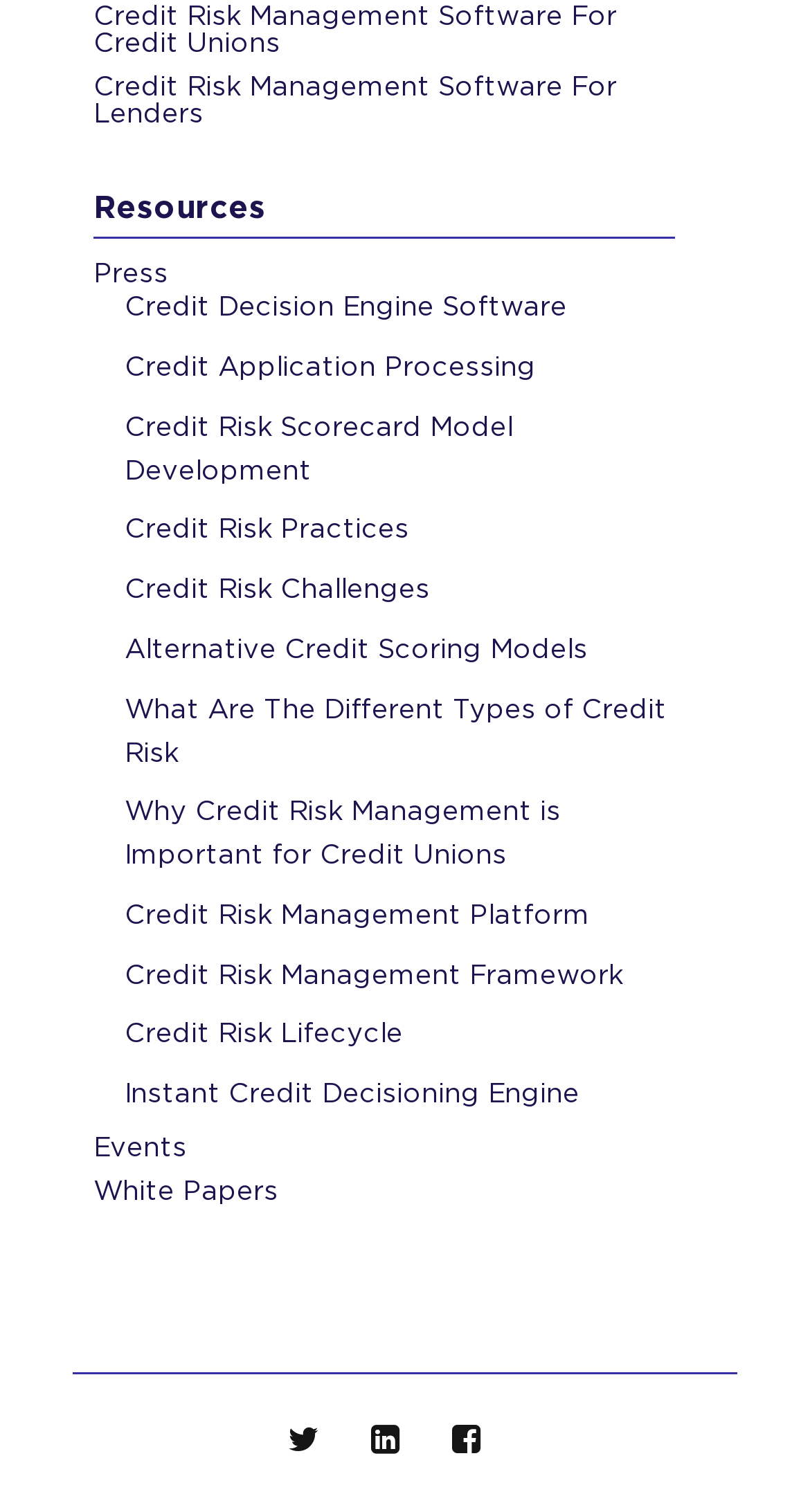Given the description "Credit Risk Challenges", determine the bounding box of the corresponding UI element.

[0.154, 0.382, 0.531, 0.4]